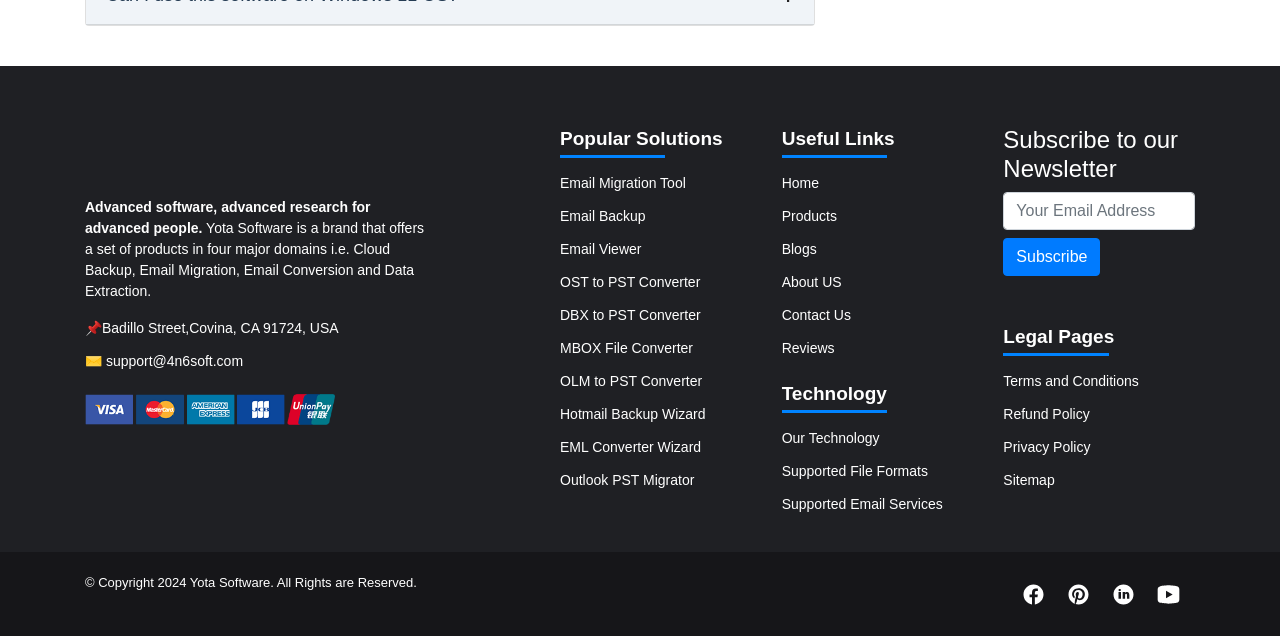What is the support email address?
Look at the image and provide a detailed response to the question.

The support email address is mentioned in the link '✉ support@4n6soft.com'.